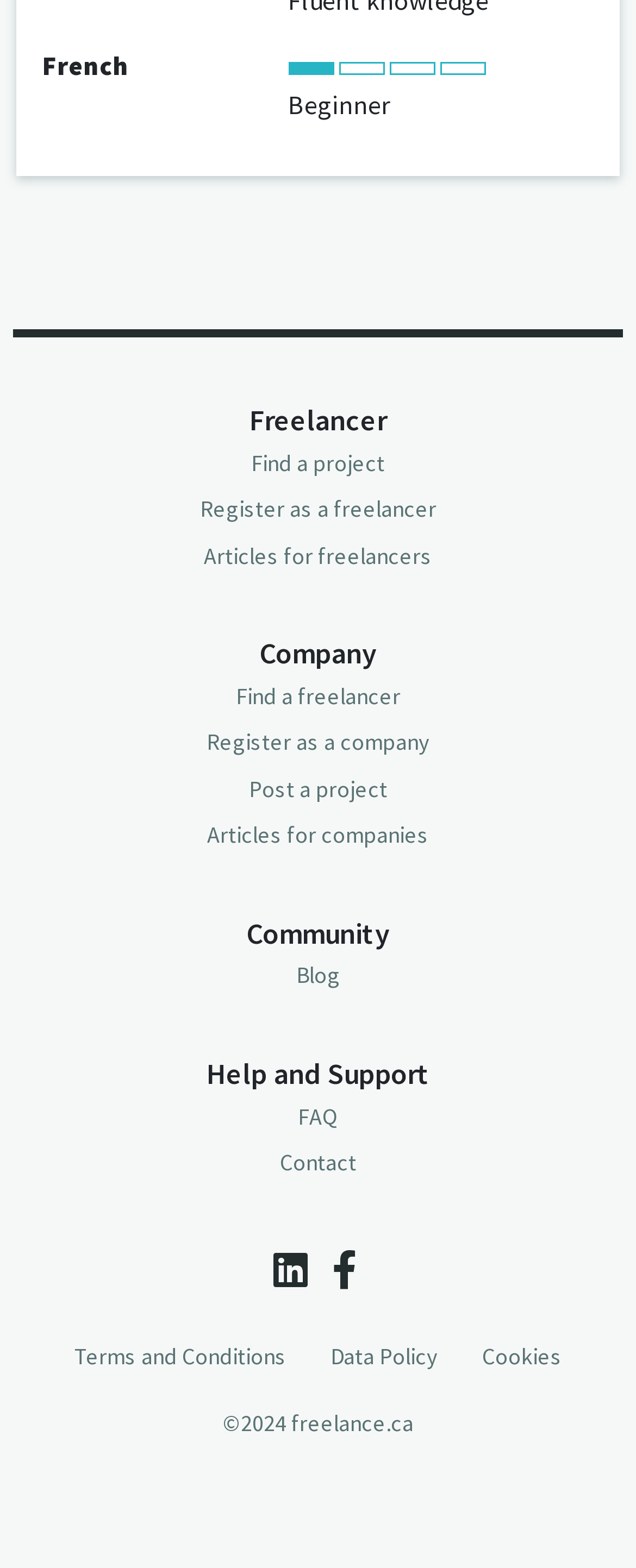Locate the bounding box coordinates of the clickable part needed for the task: "Read the blog".

[0.465, 0.613, 0.535, 0.631]